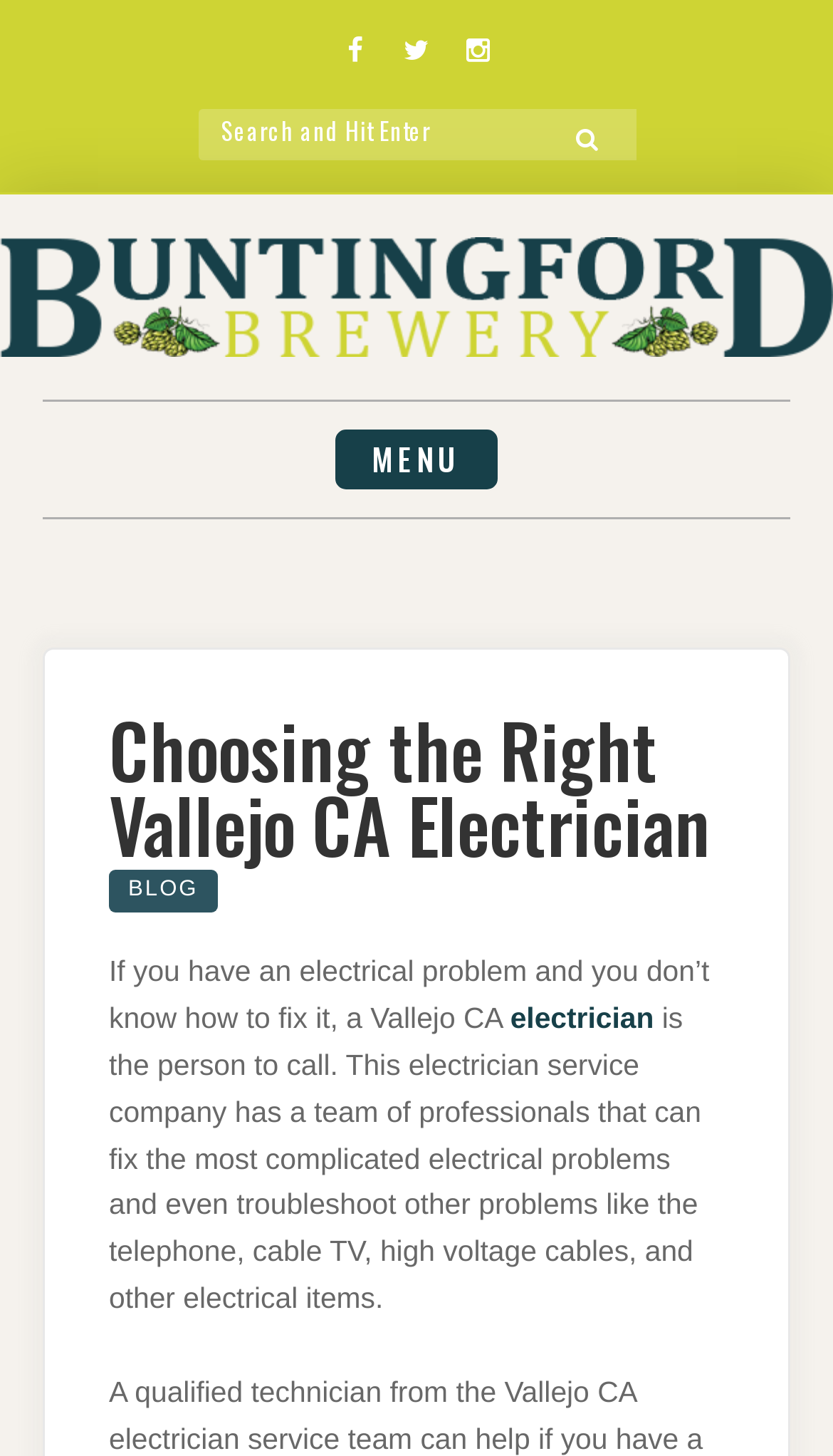Can you provide the bounding box coordinates for the element that should be clicked to implement the instruction: "Read the blog"?

[0.131, 0.597, 0.261, 0.627]